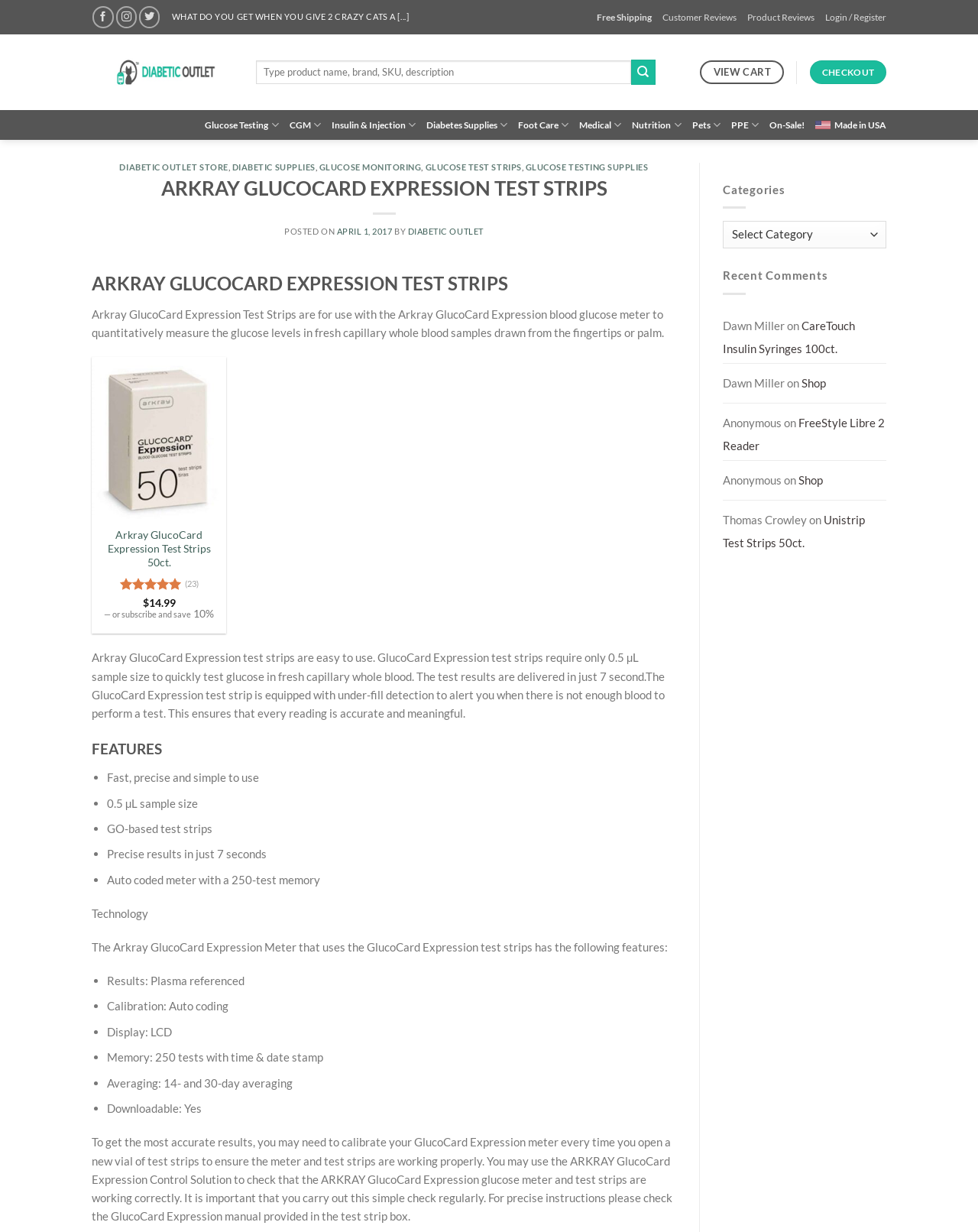Provide the bounding box coordinates for the area that should be clicked to complete the instruction: "Add Arkray GlucoCard Expression Test Strips to cart".

[0.105, 0.401, 0.123, 0.419]